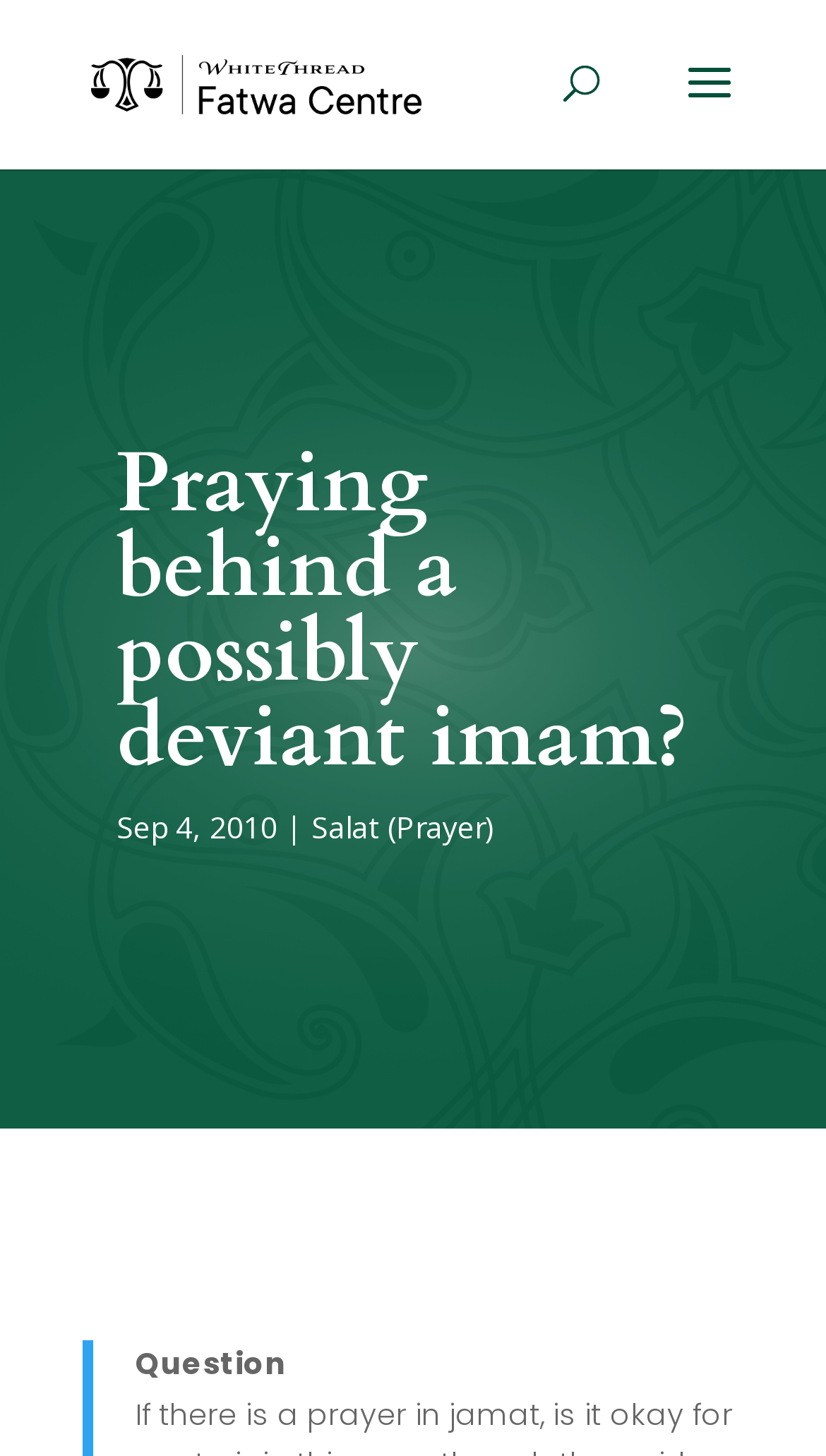Detail the webpage's structure and highlights in your description.

The webpage is about a fatwa, or Islamic religious decree, related to praying behind a possibly deviant imam. At the top left, there is a link to the "WhiteThread Fatwa Centre" accompanied by an image with the same name. Below this, there is a search bar that spans almost the entire width of the page.

The main content of the webpage is a heading that reads "Praying behind a possibly deviant imam?" which is positioned near the top center of the page. Below this heading, there is a date "Sep 4, 2010" followed by a vertical bar and a link to "Salat (Prayer)".

Further down the page, there is a section labeled "Question" which appears to be the start of the fatwa or the question being addressed.